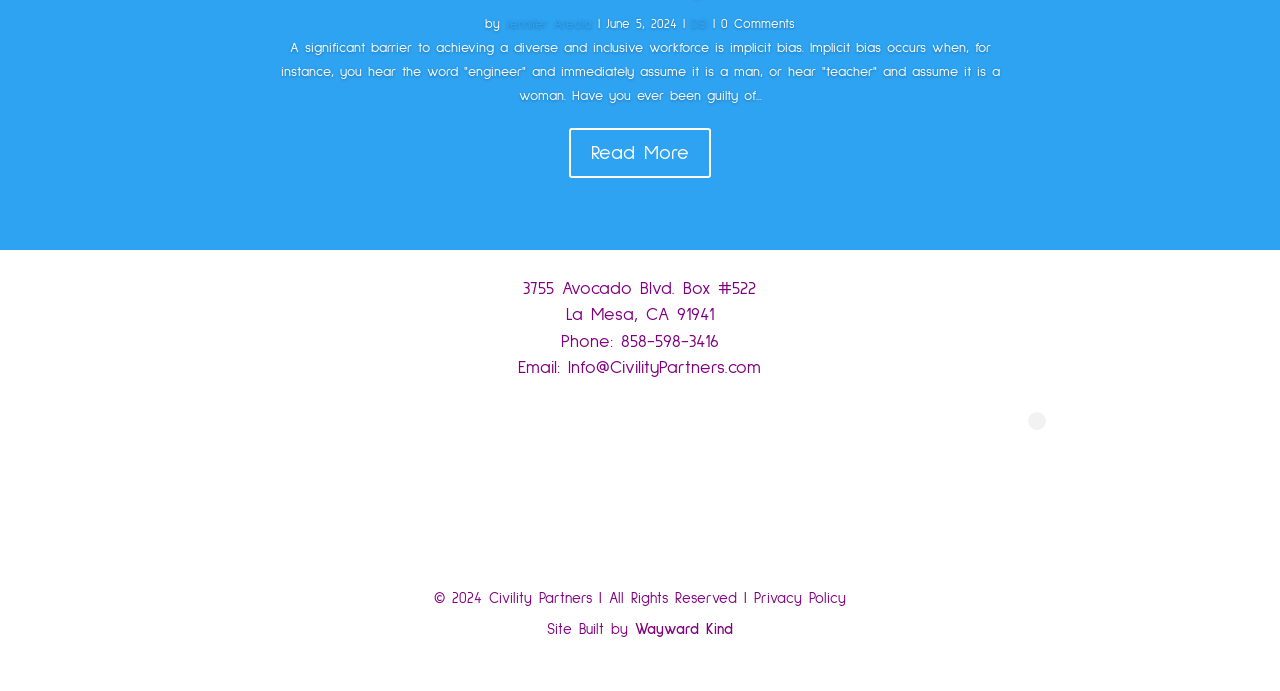Find and indicate the bounding box coordinates of the region you should select to follow the given instruction: "Follow Civility Partners on Facebook".

[0.366, 0.79, 0.42, 0.81]